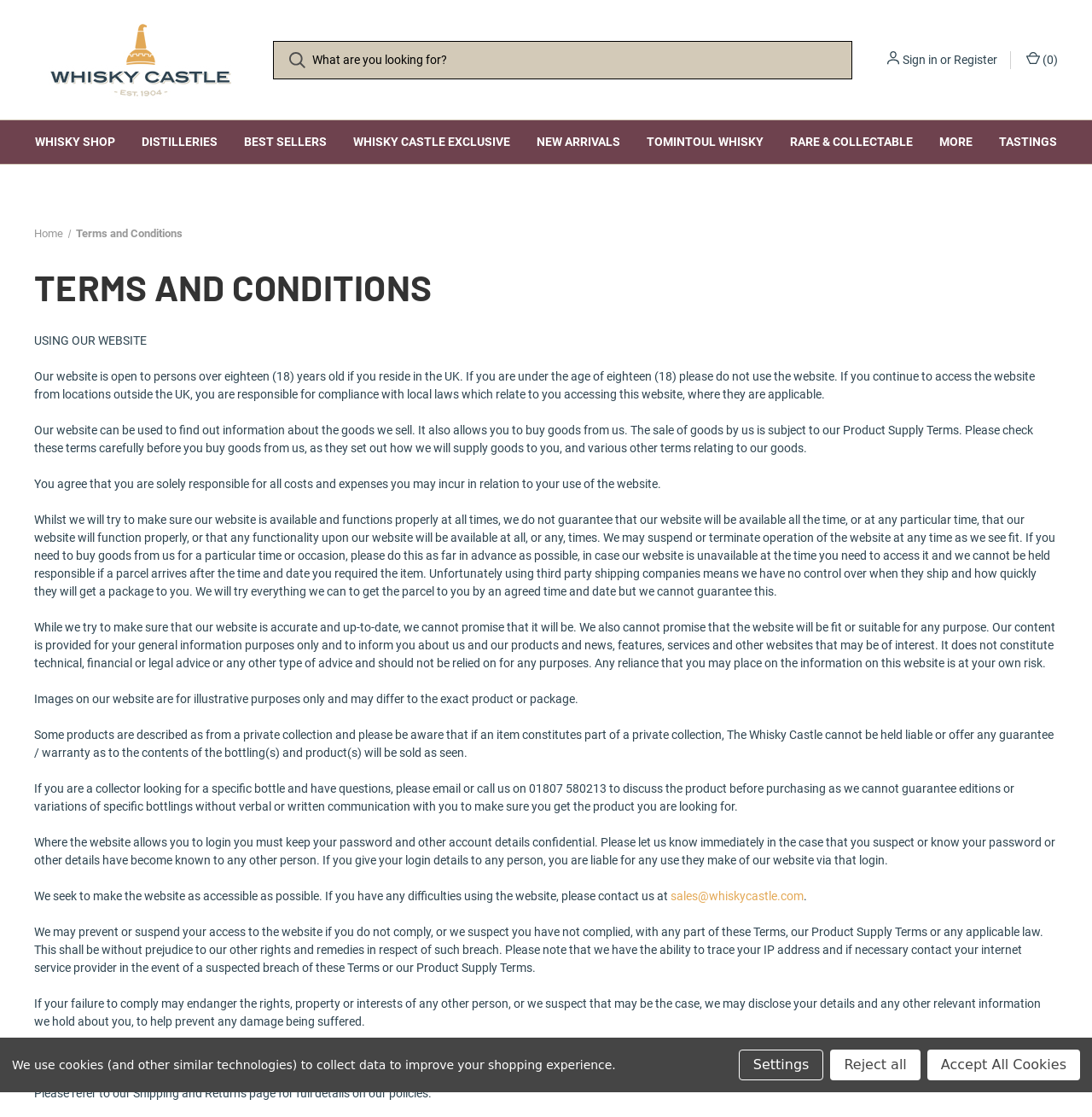Give a detailed account of the webpage's layout and content.

The webpage is titled "Terms and Conditions" and appears to be a legal document outlining the rules and guidelines for using a whisky-related website called "The Whisky Castle". 

At the top of the page, there is a logo and a navigation menu with links to various sections of the website, including "Whisky Shop", "Distilleries", "Best Sellers", and more. 

Below the navigation menu, there is a breadcrumb trail showing the current page's location within the website's hierarchy. The main content of the page is divided into several sections, each with a heading and a block of text. 

The first section is titled "USING OUR WEBSITE" and outlines the website's terms of use, including age restrictions and responsibilities for accessing the website from outside the UK. 

The following sections cover topics such as product supply, website availability, accuracy of content, and image usage. There are also sections on private collections, product guarantees, and login security. 

Towards the bottom of the page, there is a section on accessibility and a notice about the use of cookies on the website. There are also three buttons to manage cookie settings: "Settings", "Reject all", and "Accept All Cookies".